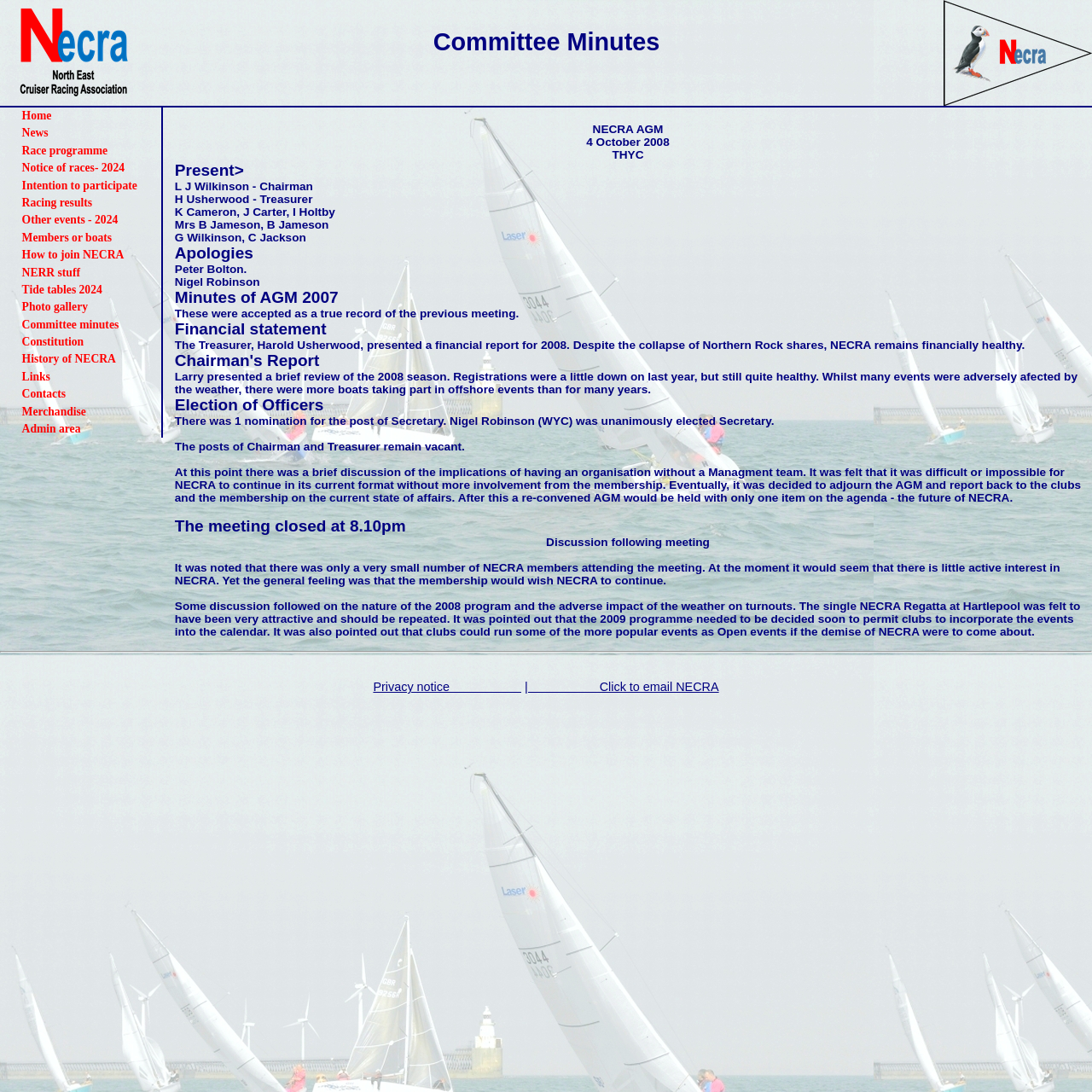Explain the webpage's design and content in an elaborate manner.

This webpage appears to be a committee minutes page for NECRA (North East Cruising and Racing Association). At the top of the page, there is a heading that reads "Committee Minutes". Below this, there is a navigation menu with 20 links, including "Home", "News", "Race programme", and "Committee minutes", among others. These links are aligned vertically and take up a small portion of the page.

The main content of the page is divided into sections, each with its own heading. The first section is titled "NECRA AGM 4 October 2008 THYC" and contains a list of attendees, including the Chairman, Treasurer, and other committee members. The next section is titled "Apologies" and lists two individuals who apologized for not attending the meeting.

The following sections detail the minutes of the AGM, including the acceptance of the previous meeting's minutes, a financial statement, the Chairman's report, and the election of officers. The Chairman's report discusses the 2008 season, including registrations and events affected by the weather. The election of officers resulted in the unanimous election of a new Secretary, but the posts of Chairman and Treasurer remain vacant.

The meeting was adjourned, and a re-convened AGM will be held to discuss the future of NECRA. The page also includes a section titled "Discussion following meeting", which notes the low attendance at the meeting and the general feeling that NECRA should continue. There is also a discussion about the 2008 program and the impact of the weather on turnouts.

At the bottom of the page, there is a horizontal separator, followed by two links: "Privacy notice" and "Click to email NECRA".